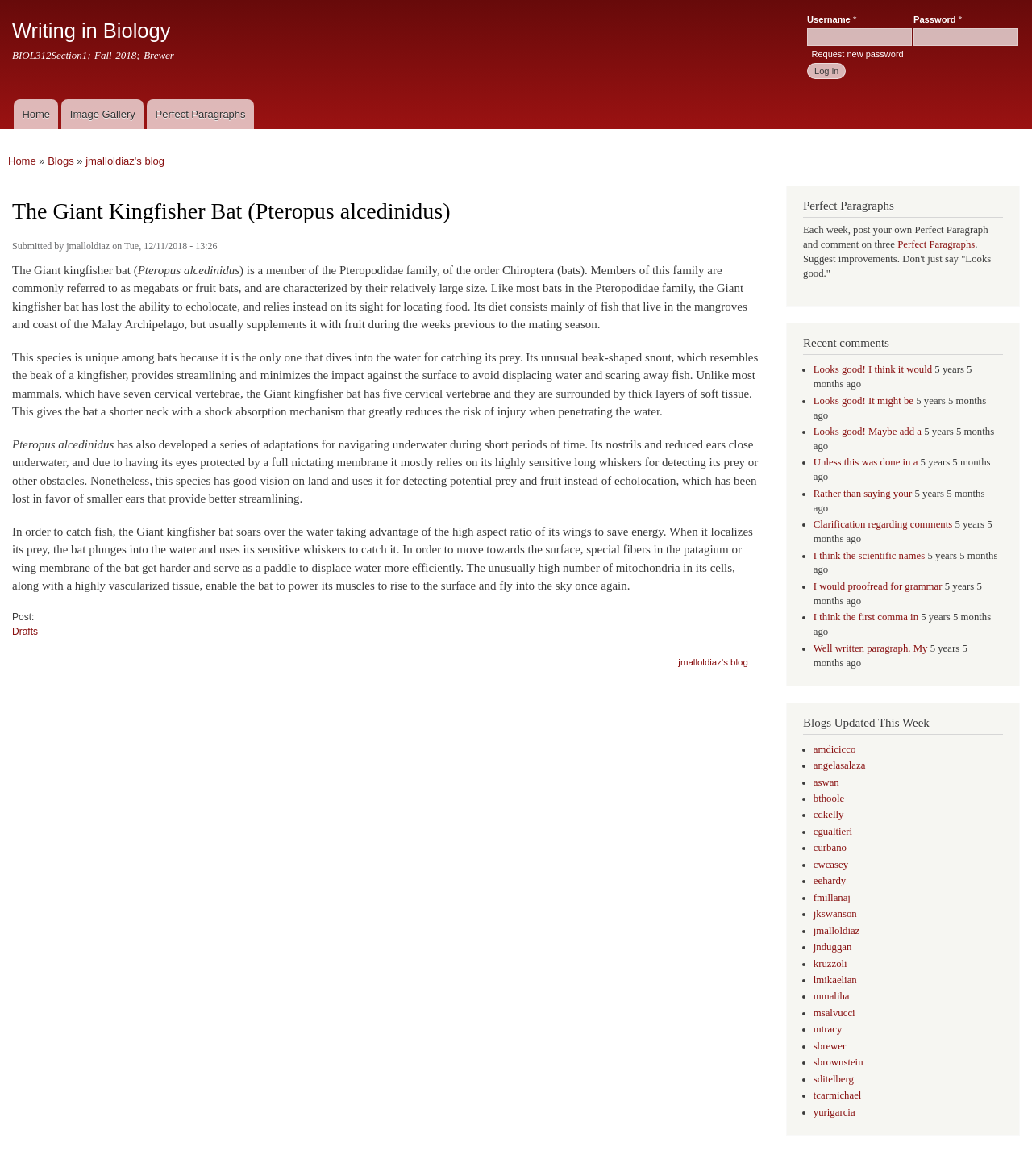Please specify the bounding box coordinates of the region to click in order to perform the following instruction: "Read the blog post".

[0.012, 0.17, 0.738, 0.189]